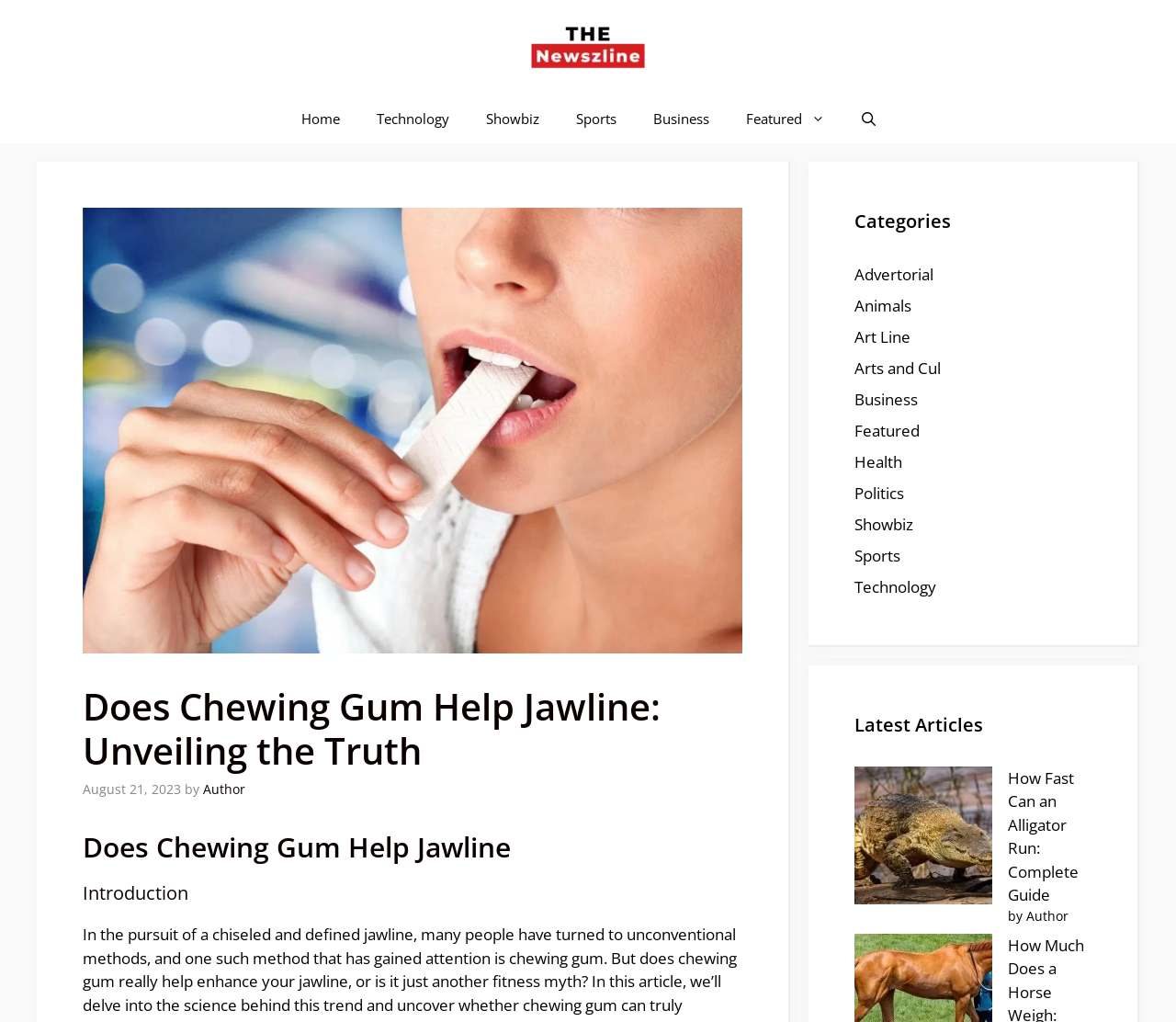Determine the bounding box coordinates of the element's region needed to click to follow the instruction: "Open the search". Provide these coordinates as four float numbers between 0 and 1, formatted as [left, top, right, bottom].

[0.717, 0.093, 0.76, 0.14]